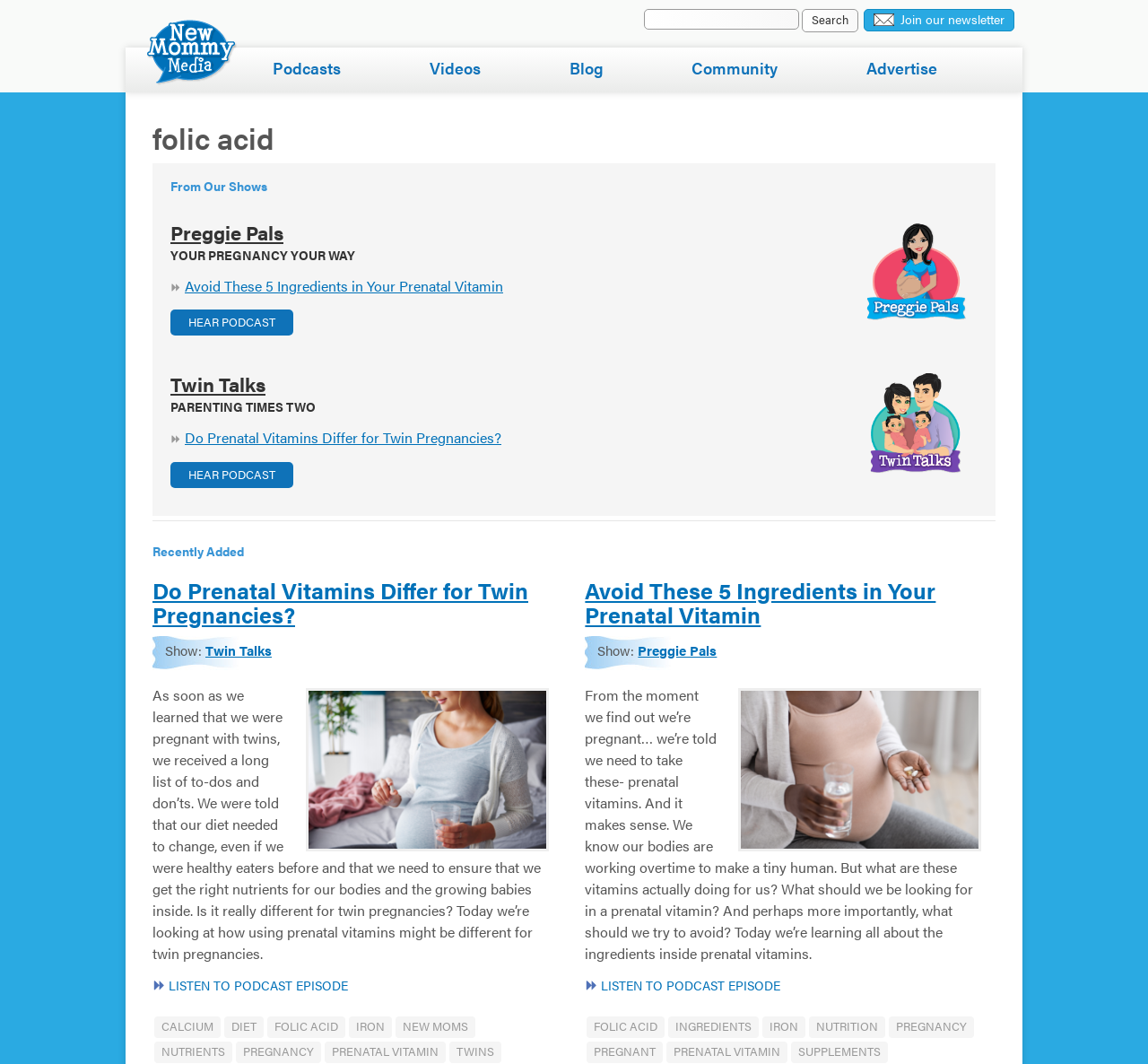Using the description "Blogging", locate and provide the bounding box of the UI element.

None